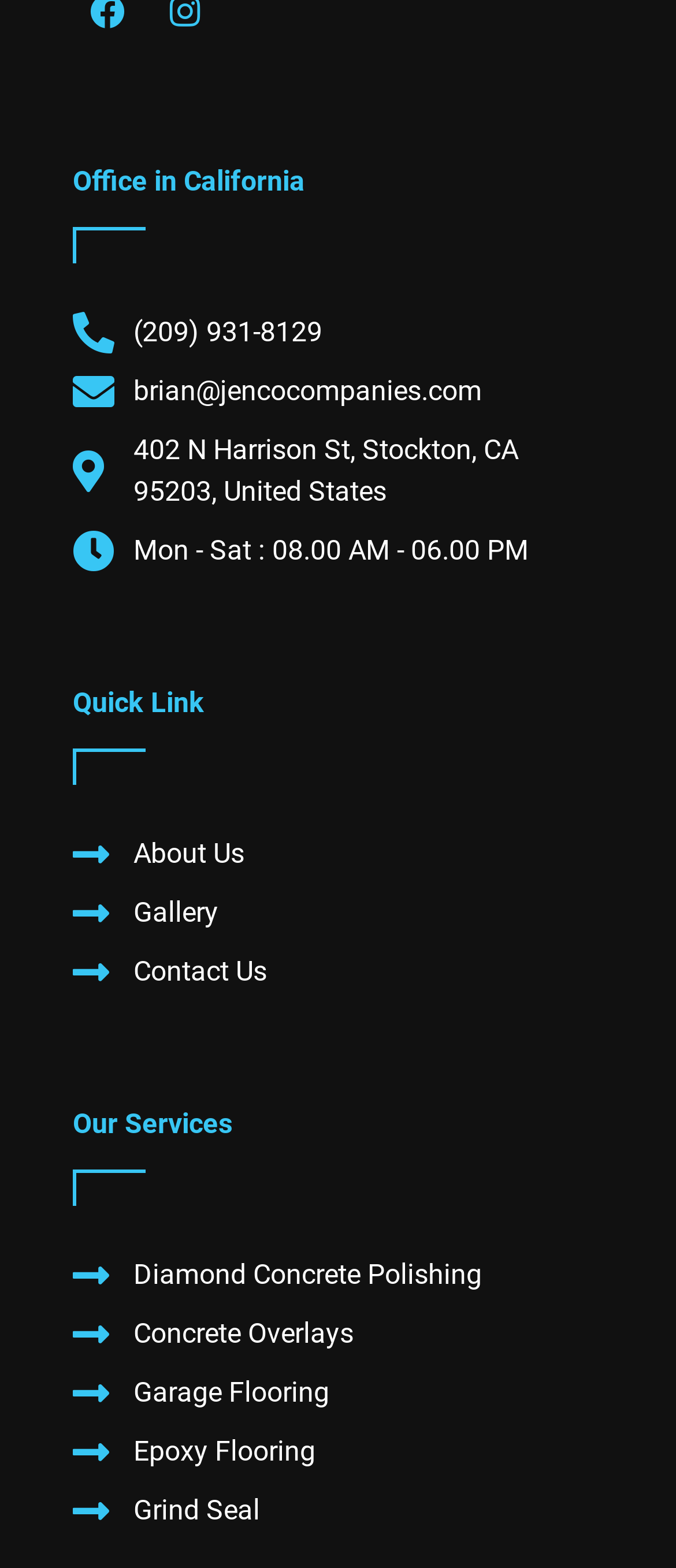Carefully observe the image and respond to the question with a detailed answer:
What is the third quick link?

The quick links are listed below the heading 'Quick Link'. The third link is 'Gallery' which is located below the links 'About Us' and above the link 'Contact Us'.